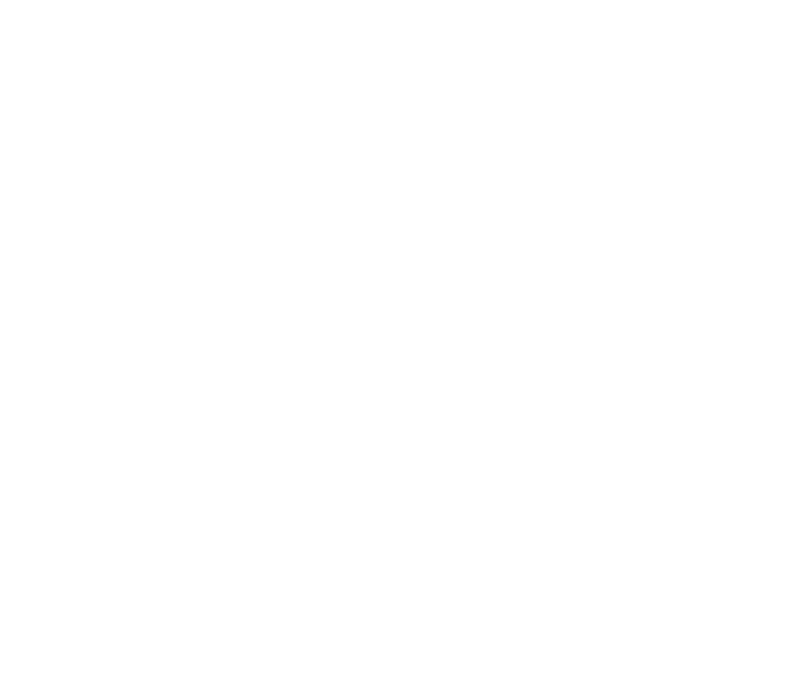What is the label on the button?
Utilize the information in the image to give a detailed answer to the question.

The button on the website is labeled 'group', suggesting that it might be used to group or categorize projects or teams related to sports management.